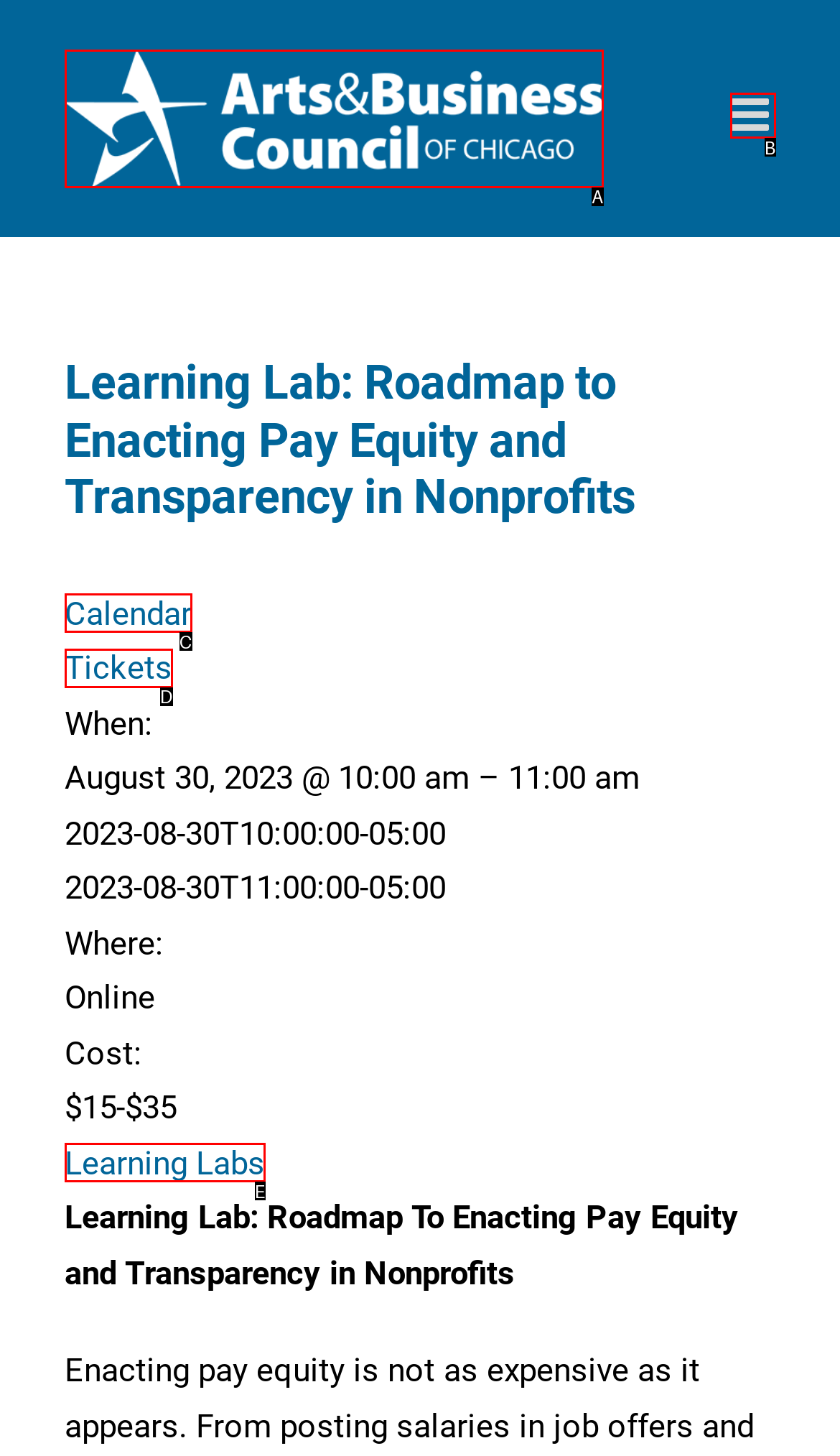Identify which option matches the following description: Tickets
Answer by giving the letter of the correct option directly.

D